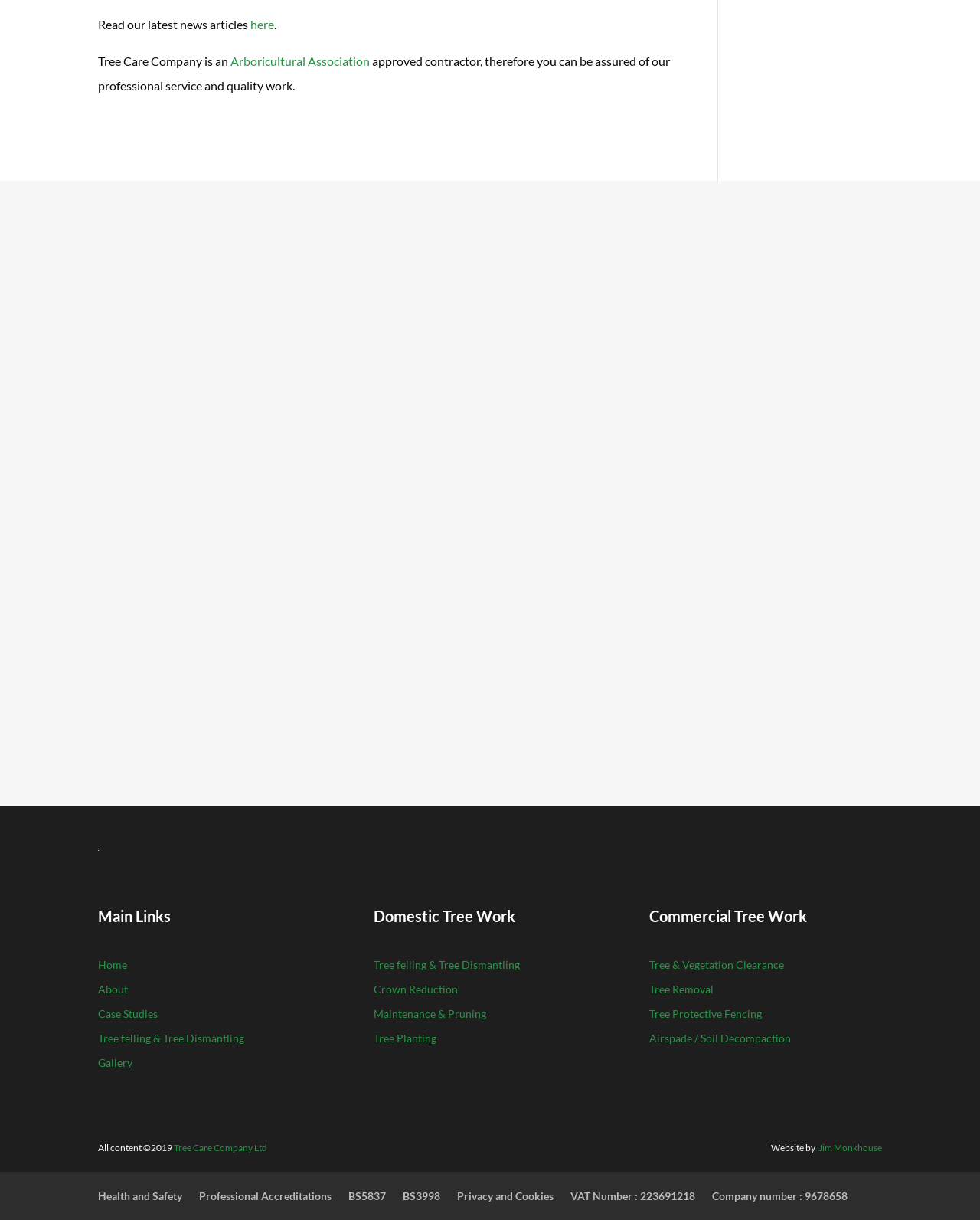What is the company name?
Make sure to answer the question with a detailed and comprehensive explanation.

The company name can be found in the text 'Tree Care Company is an approved contractor...' and also in the footer section 'All content ©2019 Tree Care Company Ltd'.